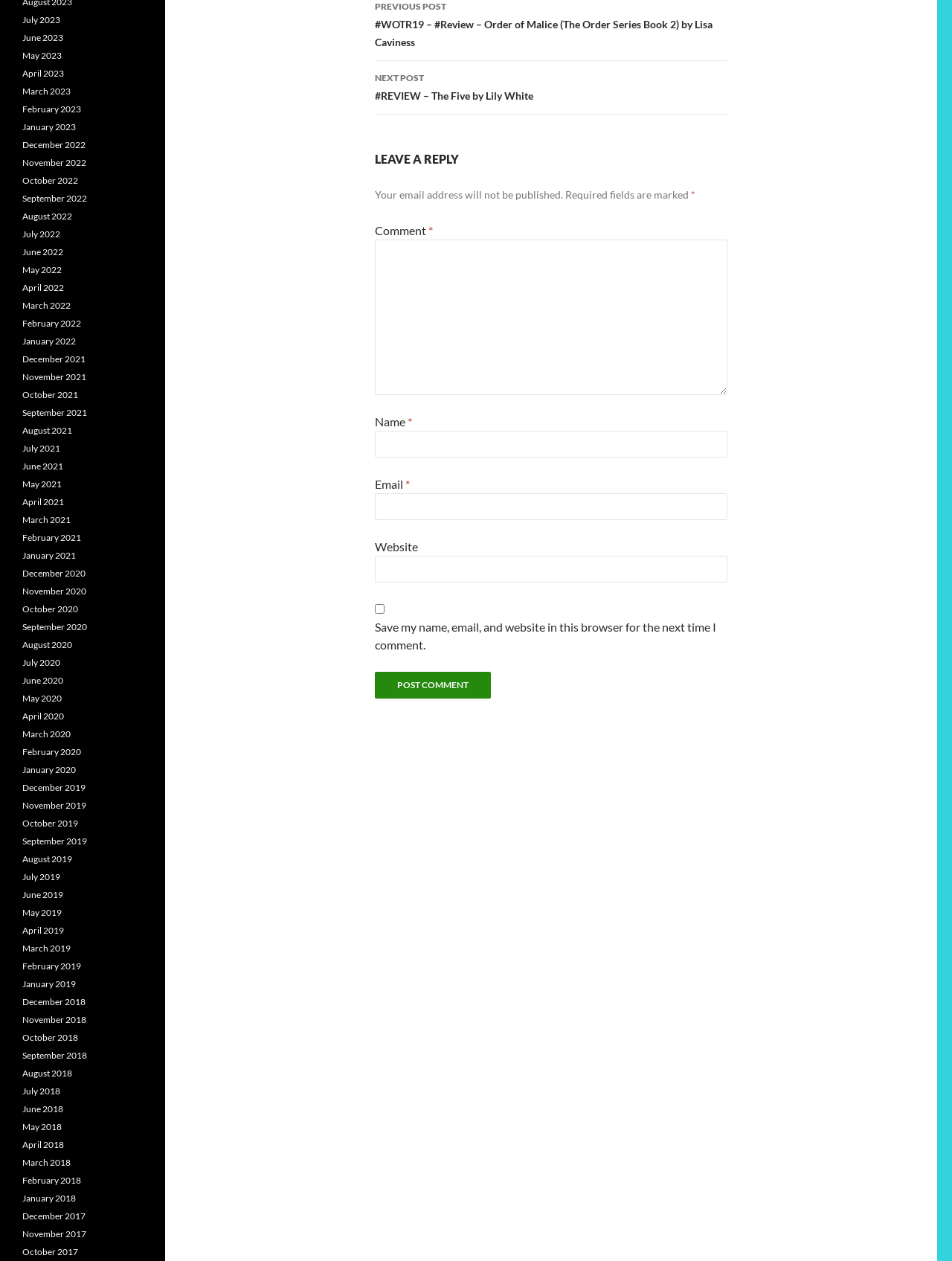Please identify the bounding box coordinates of the area I need to click to accomplish the following instruction: "Enter your name in the 'Name' field".

[0.394, 0.342, 0.764, 0.363]